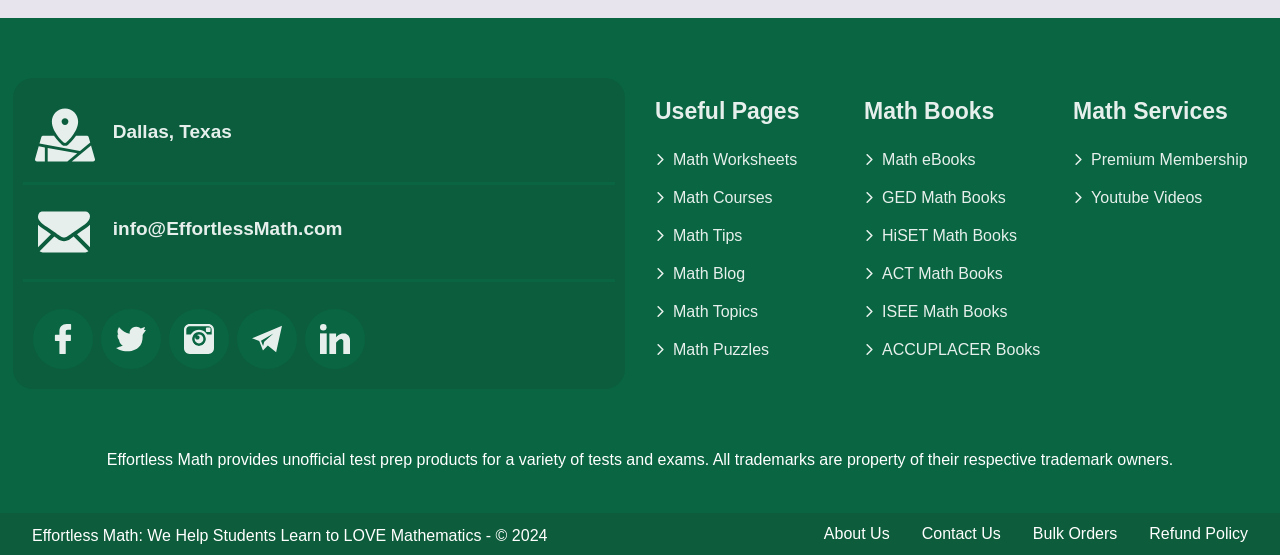Specify the bounding box coordinates of the region I need to click to perform the following instruction: "learn about ACT Math Books". The coordinates must be four float numbers in the range of 0 to 1, i.e., [left, top, right, bottom].

[0.675, 0.478, 0.815, 0.51]